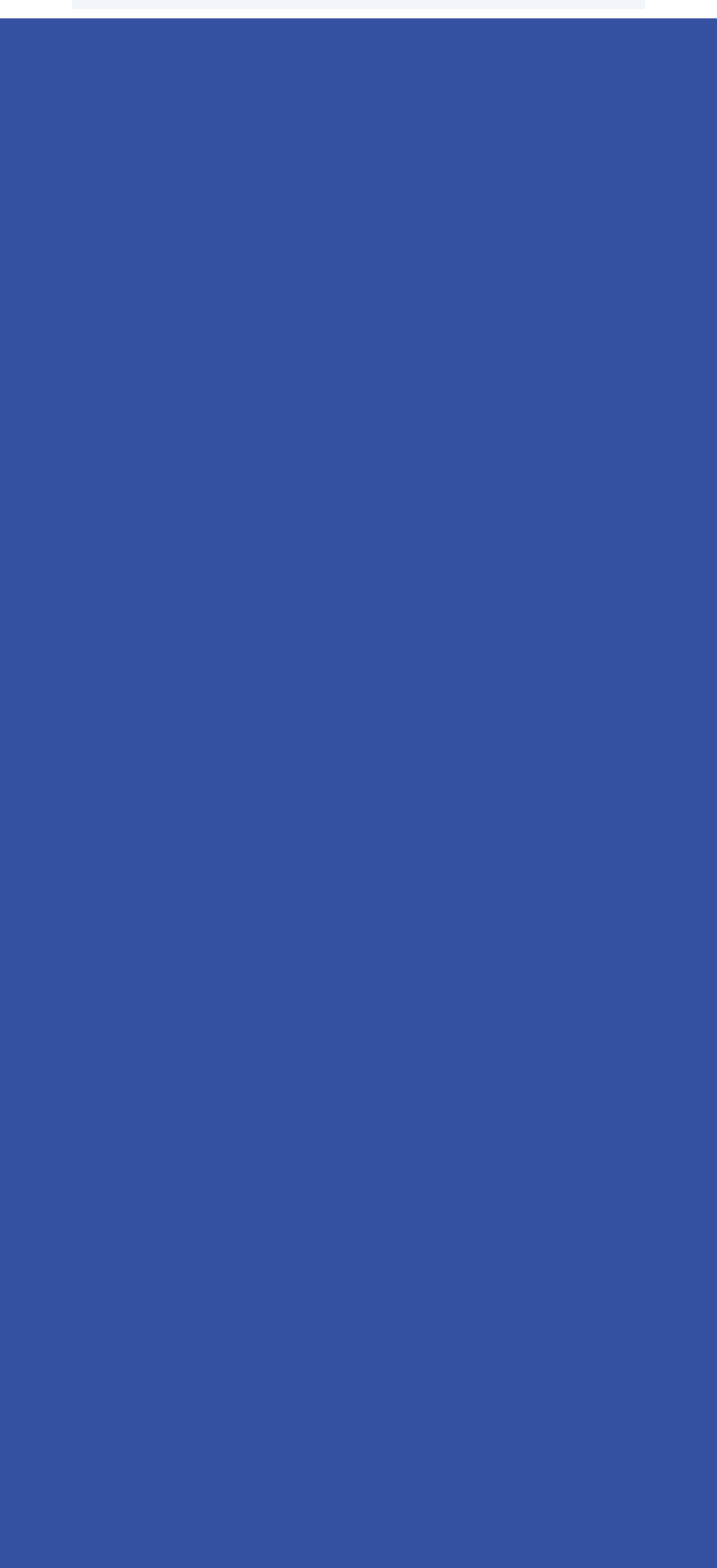Identify the bounding box for the UI element described as: "j". The coordinates should be four float numbers between 0 and 1, i.e., [left, top, right, bottom].

[0.459, 0.262, 0.541, 0.299]